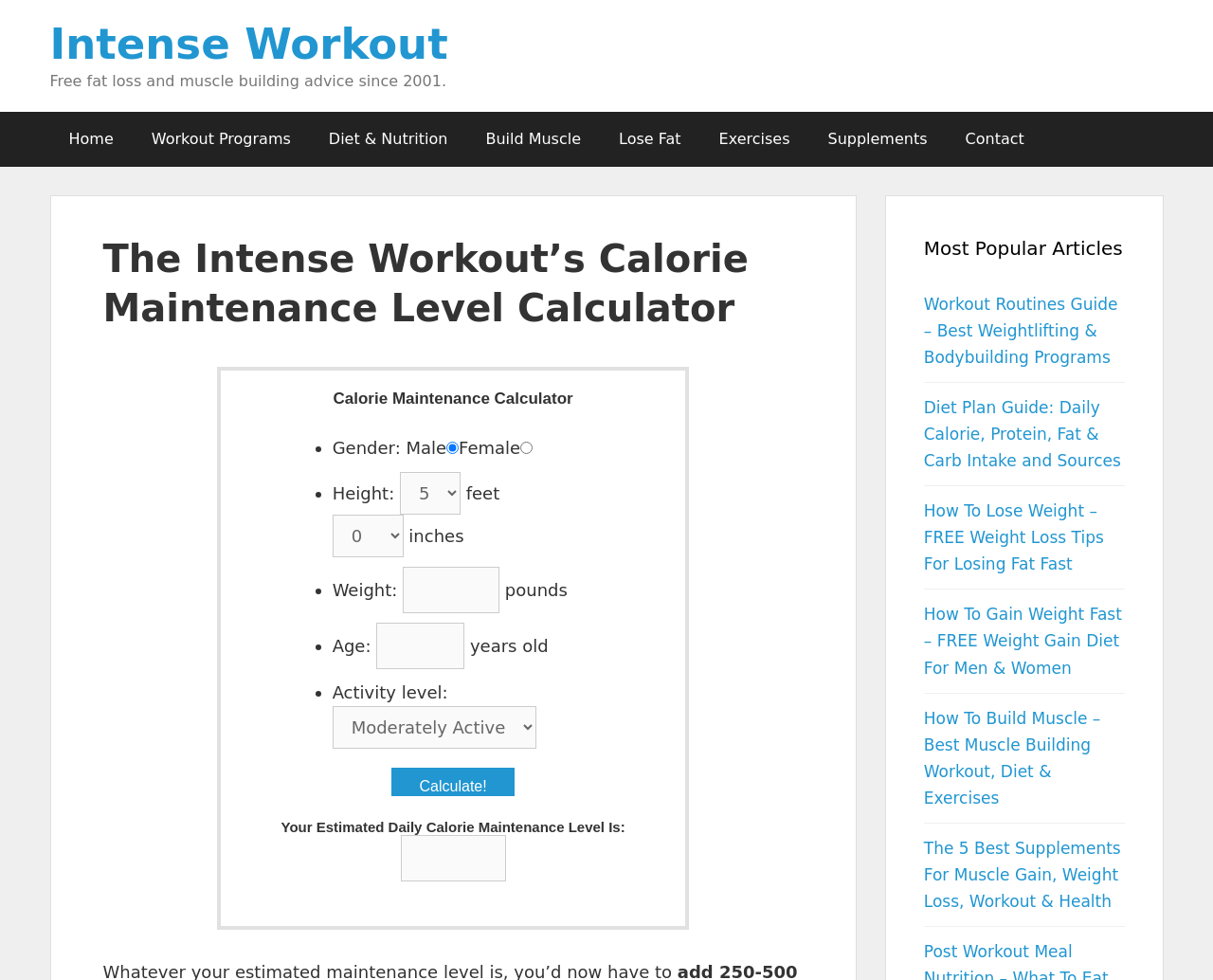Bounding box coordinates are given in the format (top-left x, top-left y, bottom-right x, bottom-right y). All values should be floating point numbers between 0 and 1. Provide the bounding box coordinate for the UI element described as: Workout Programs

[0.109, 0.114, 0.255, 0.17]